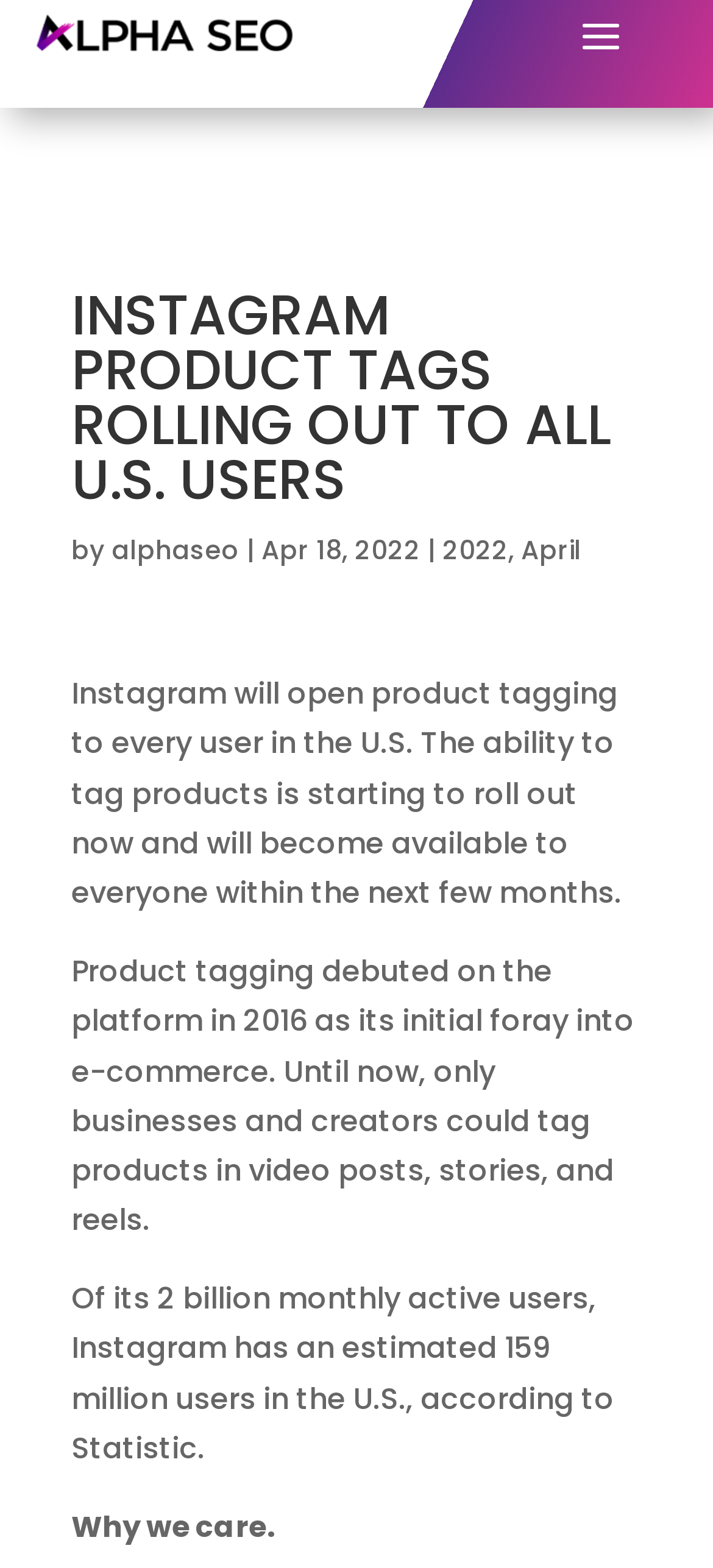Can you locate the main headline on this webpage and provide its text content?

INSTAGRAM PRODUCT TAGS ROLLING OUT TO ALL U.S. USERS